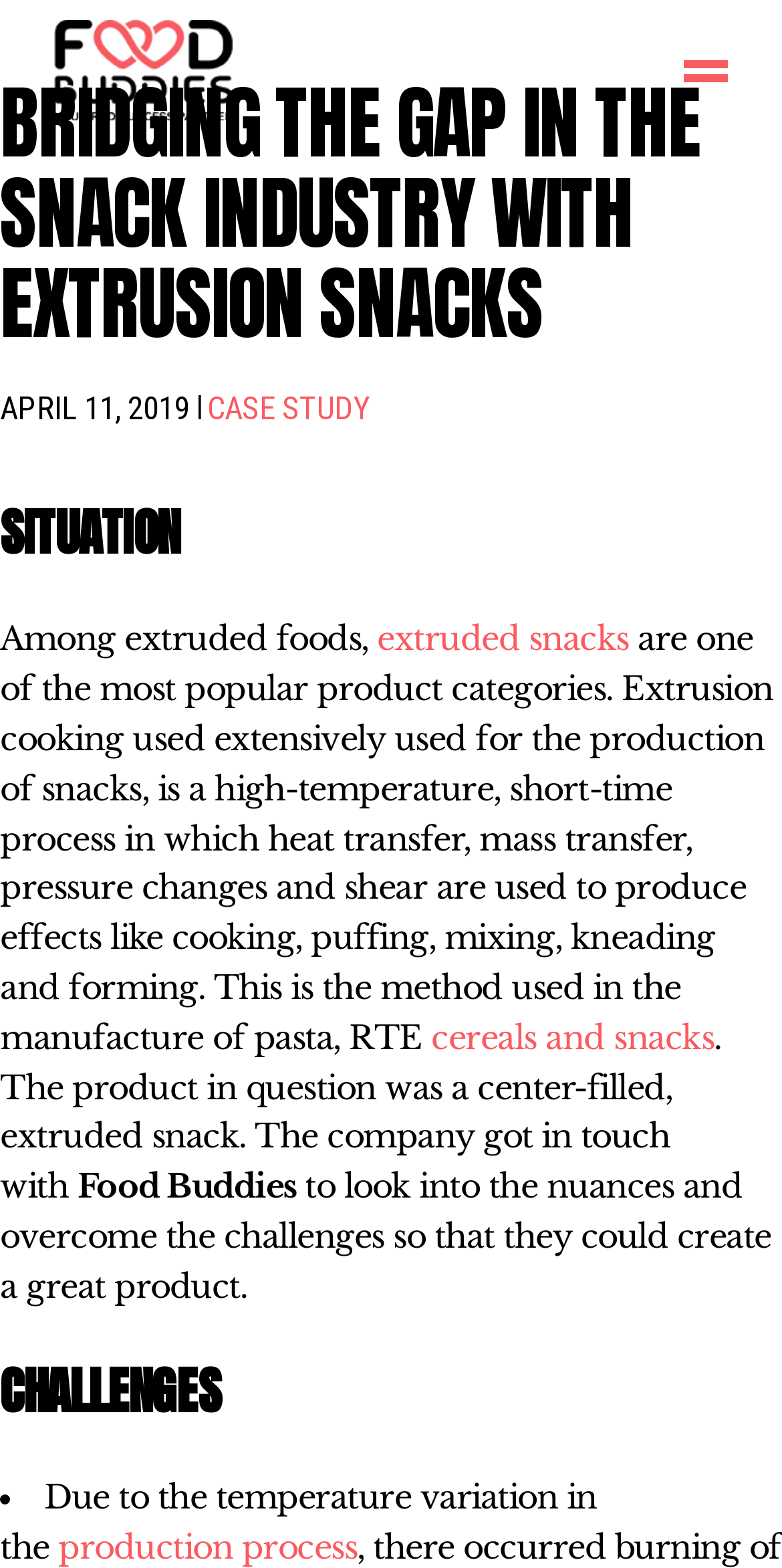Use a single word or phrase to answer the question: 
What is the company that got in touch with Food Buddies?

The company